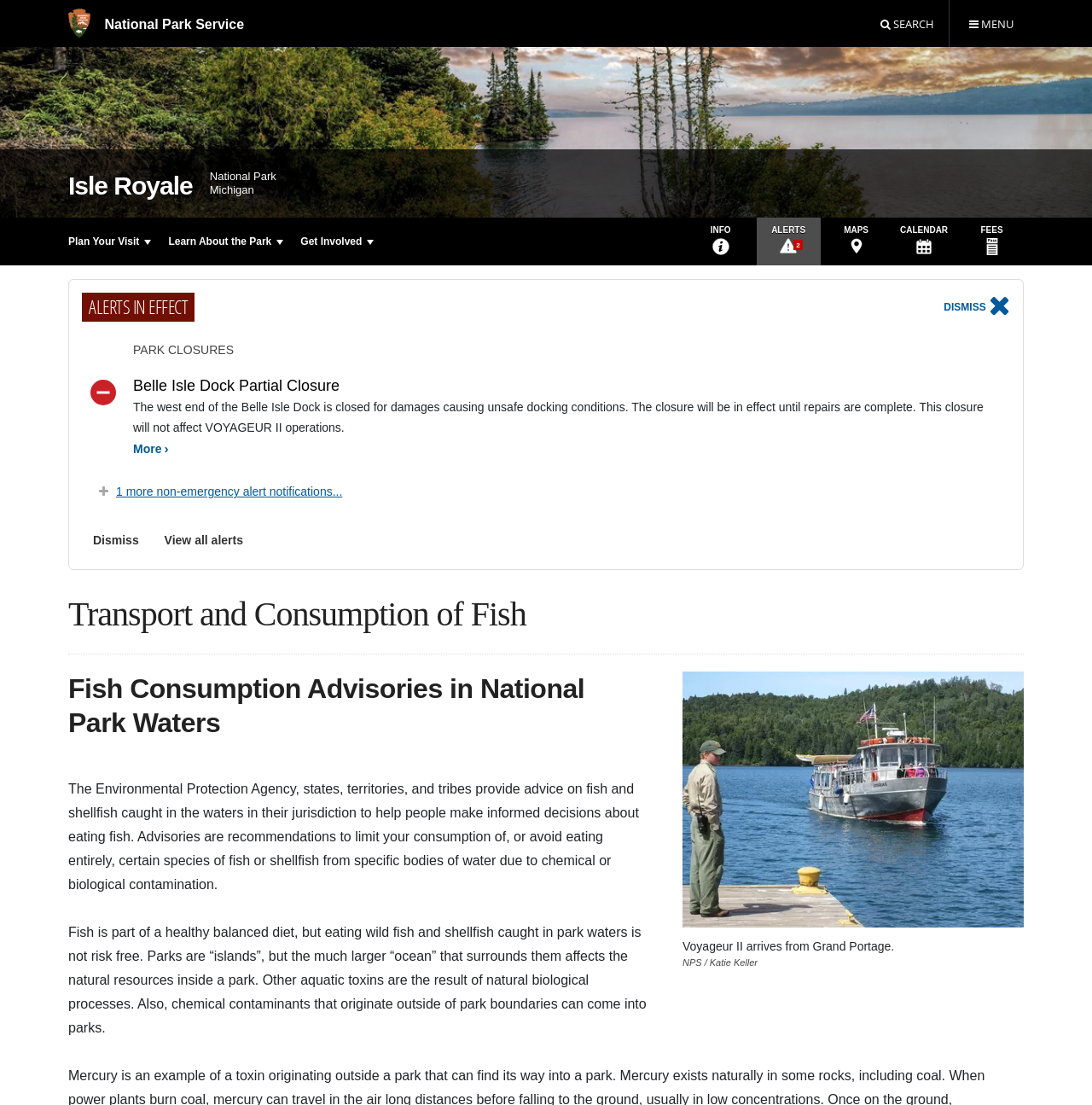Locate the bounding box coordinates of the element that should be clicked to fulfill the instruction: "View alerts".

[0.631, 0.197, 0.689, 0.24]